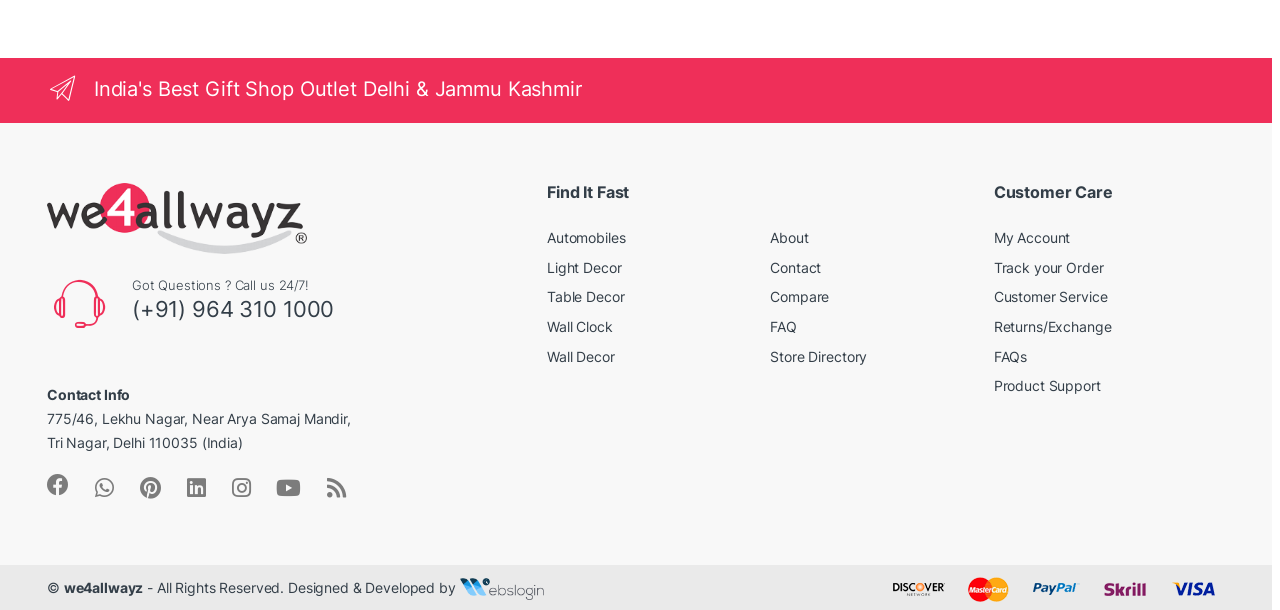Find the bounding box coordinates of the element you need to click on to perform this action: 'View topic'. The coordinates should be represented by four float values between 0 and 1, in the format [left, top, right, bottom].

None